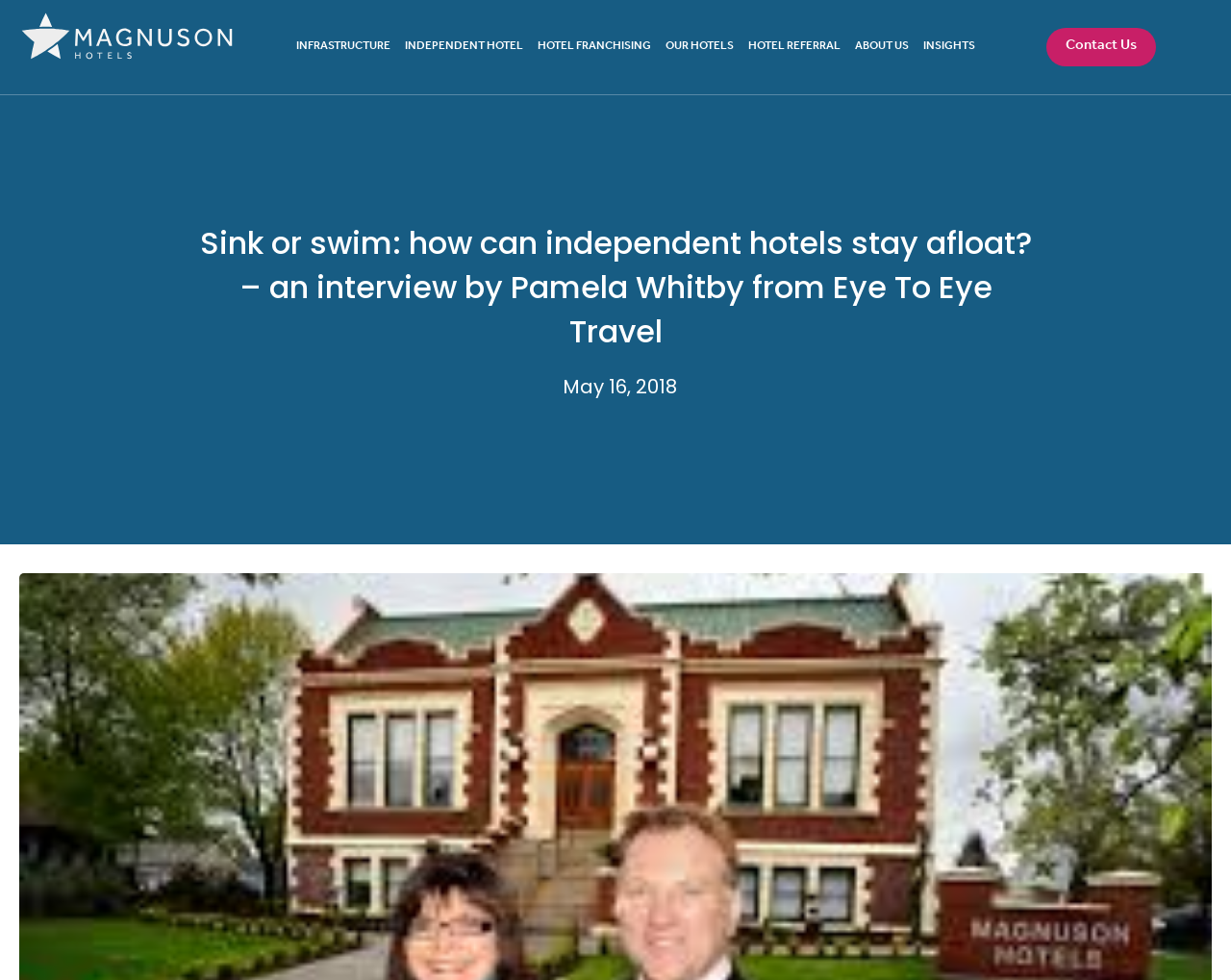Please identify the bounding box coordinates of the clickable element to fulfill the following instruction: "Contact Us". The coordinates should be four float numbers between 0 and 1, i.e., [left, top, right, bottom].

[0.85, 0.028, 0.939, 0.068]